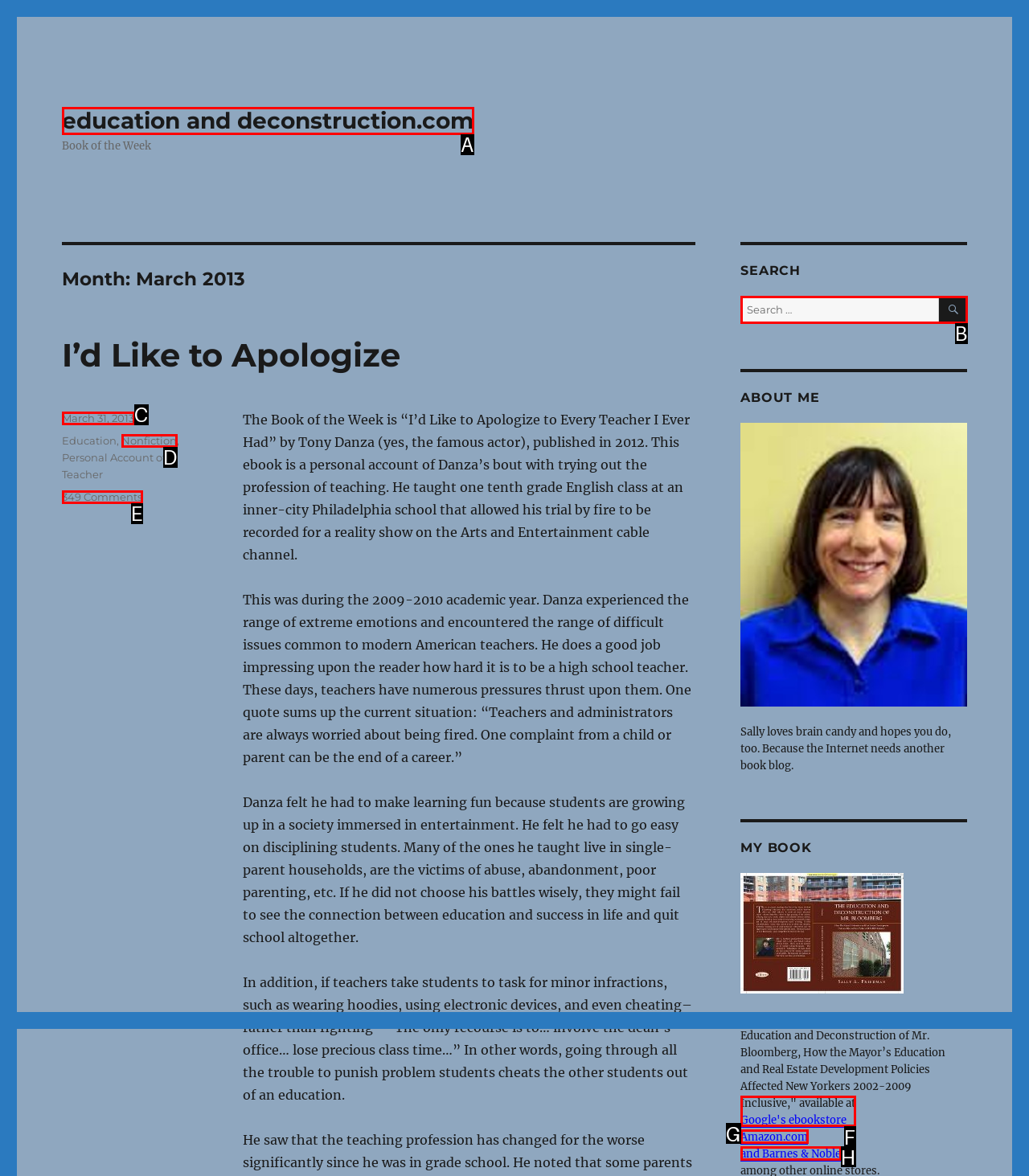Indicate the letter of the UI element that should be clicked to accomplish the task: Search for a book. Answer with the letter only.

B